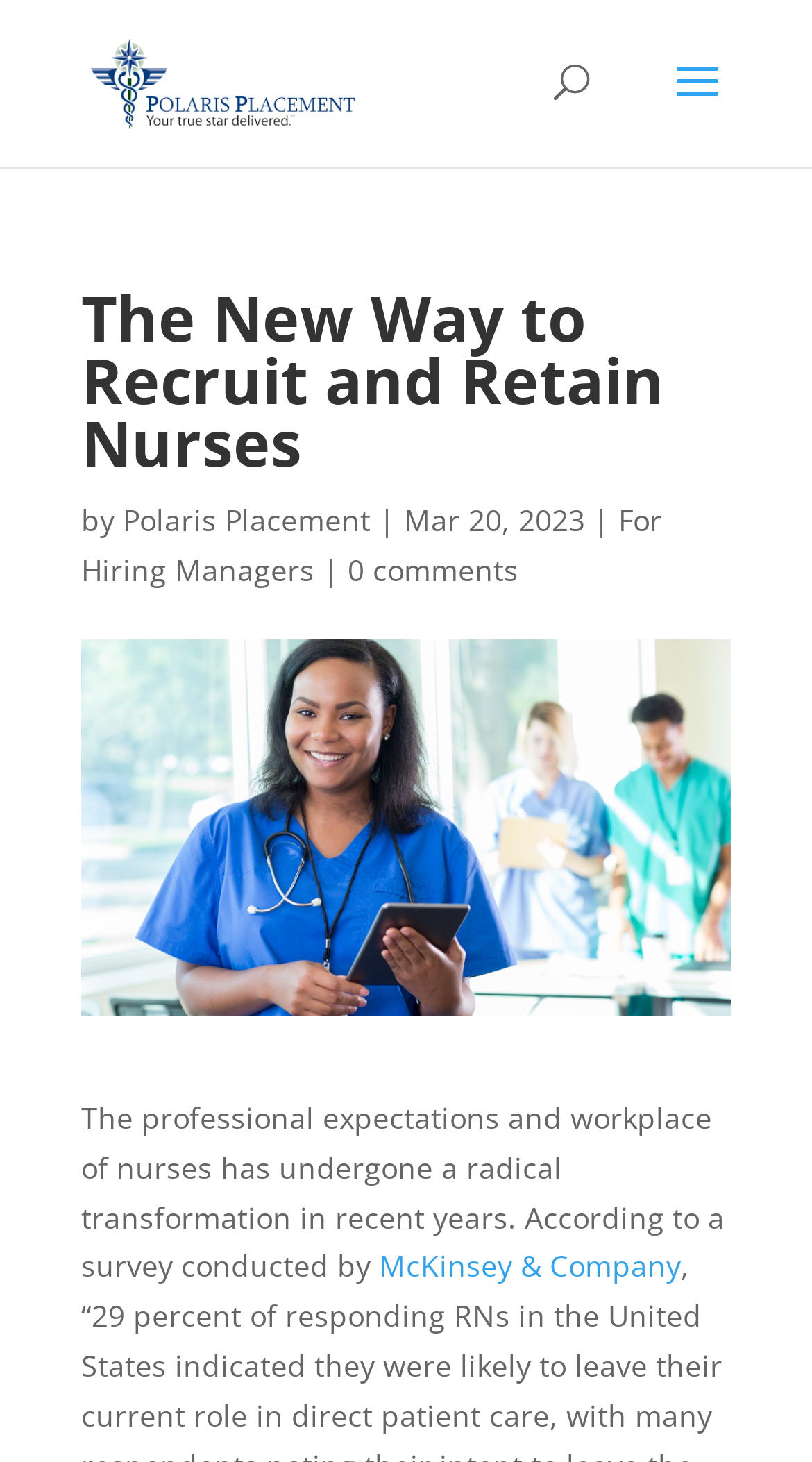Offer a meticulous caption that includes all visible features of the webpage.

The webpage appears to be an article or blog post discussing the recruitment and retention of nursing talent. At the top of the page, there is a logo or image of "Polaris Placement" with a link to the organization's website. Below the logo, there is a search bar that spans almost the entire width of the page.

The main heading of the article, "The New Way to Recruit and Retain Nurses", is prominently displayed in the top half of the page. Below the heading, there is a byline that reads "by Polaris Placement" with a link to the organization's website. The date of publication, "Mar 20, 2023", is also displayed.

To the right of the byline, there are two links: "For Hiring Managers" and "0 comments". The main content of the article begins below these links, with an image related to recruiting and retaining nursing staff. The image takes up most of the width of the page.

The article text starts below the image, discussing the transformation of the nursing profession and citing a survey by McKinsey & Company. There is a link to McKinsey & Company within the text. Overall, the webpage has a clean and organized layout, with clear headings and concise text.